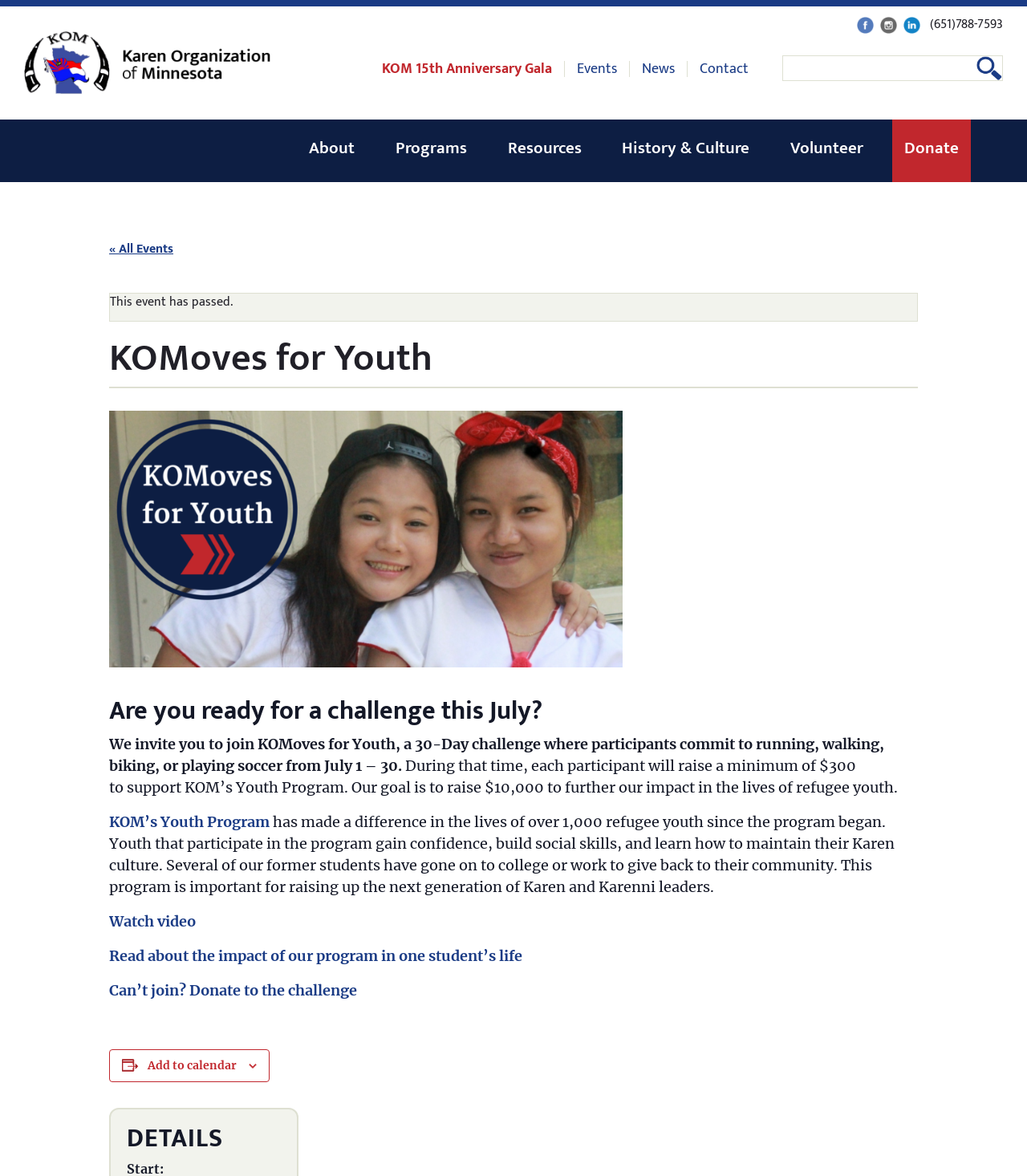How many refugee youth have been impacted by KOM’s Youth Program?
Provide a short answer using one word or a brief phrase based on the image.

Over 1,000